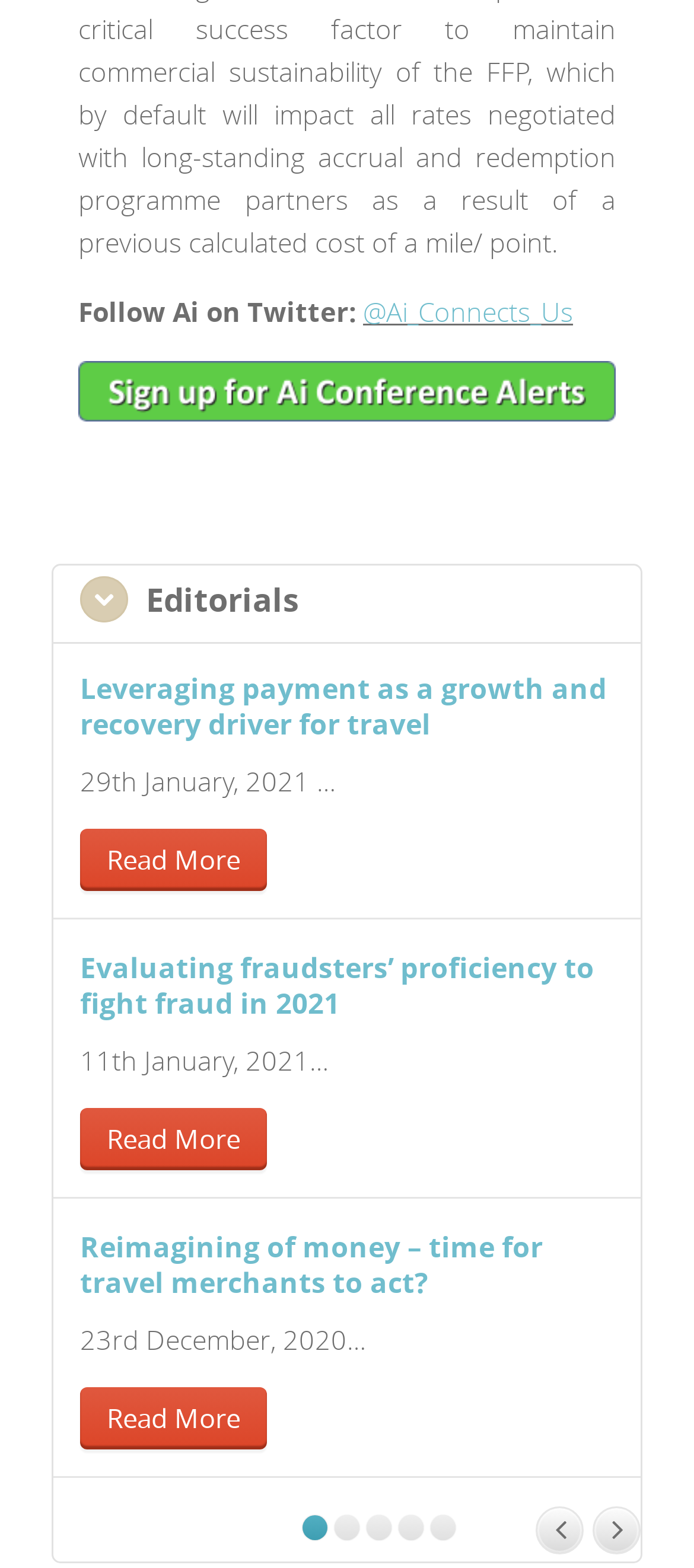What is the author of the article 'Evaluating fraudsters’ proficiency to fight fraud in 2021'?
Using the visual information, answer the question in a single word or phrase.

Not specified